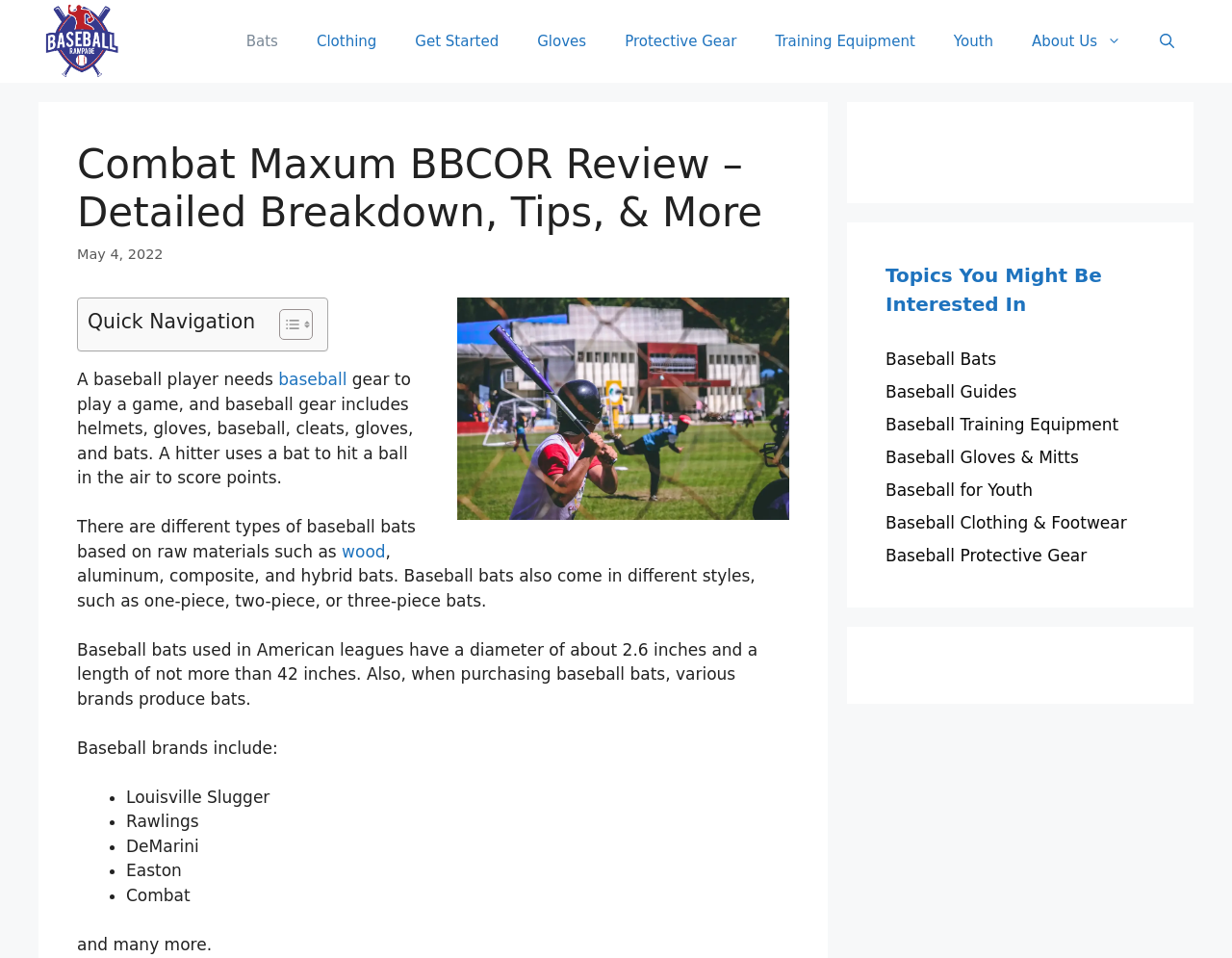Please identify the bounding box coordinates of the area that needs to be clicked to fulfill the following instruction: "Read more about 'wood' baseball bats."

[0.277, 0.566, 0.313, 0.586]